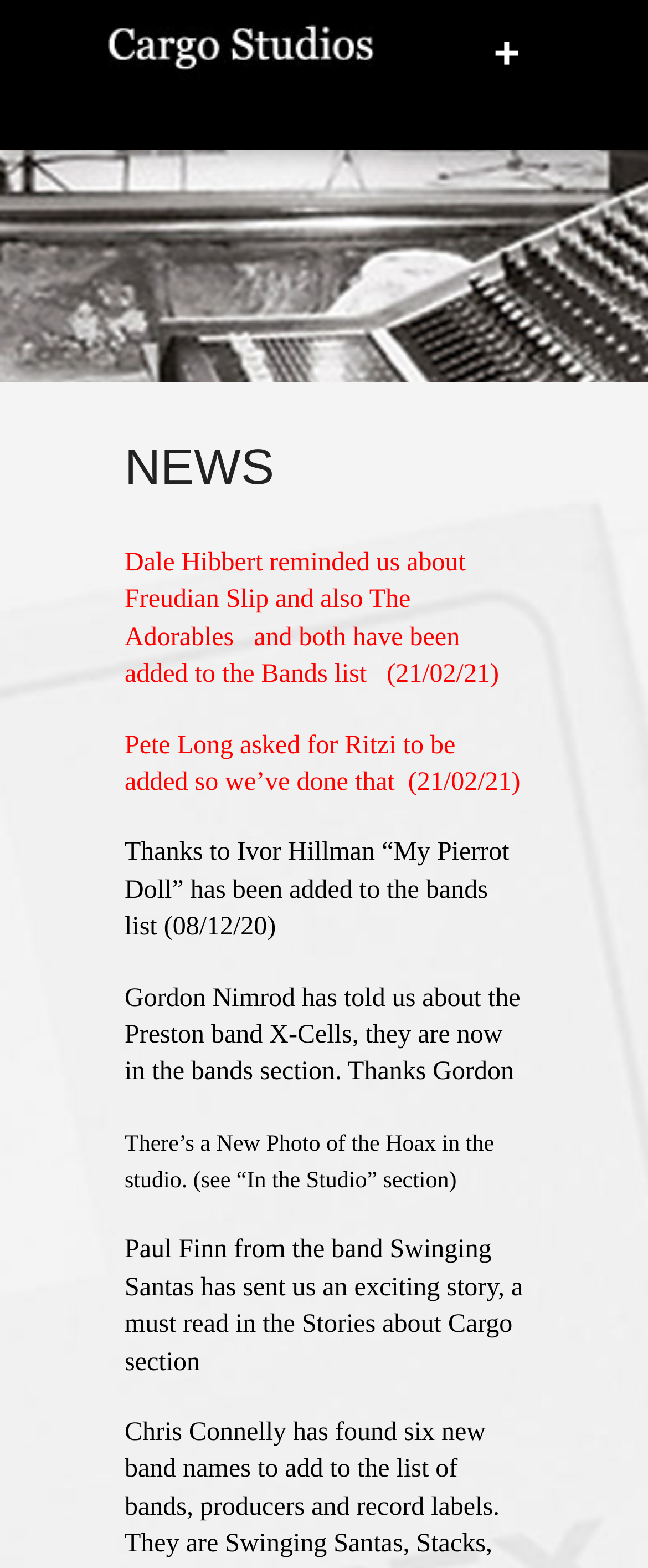Identify the bounding box for the given UI element using the description provided. Coordinates should be in the format (top-left x, top-left y, bottom-right x, bottom-right y) and must be between 0 and 1. Here is the description: Cargo Studios

[0.167, 0.0, 0.936, 0.064]